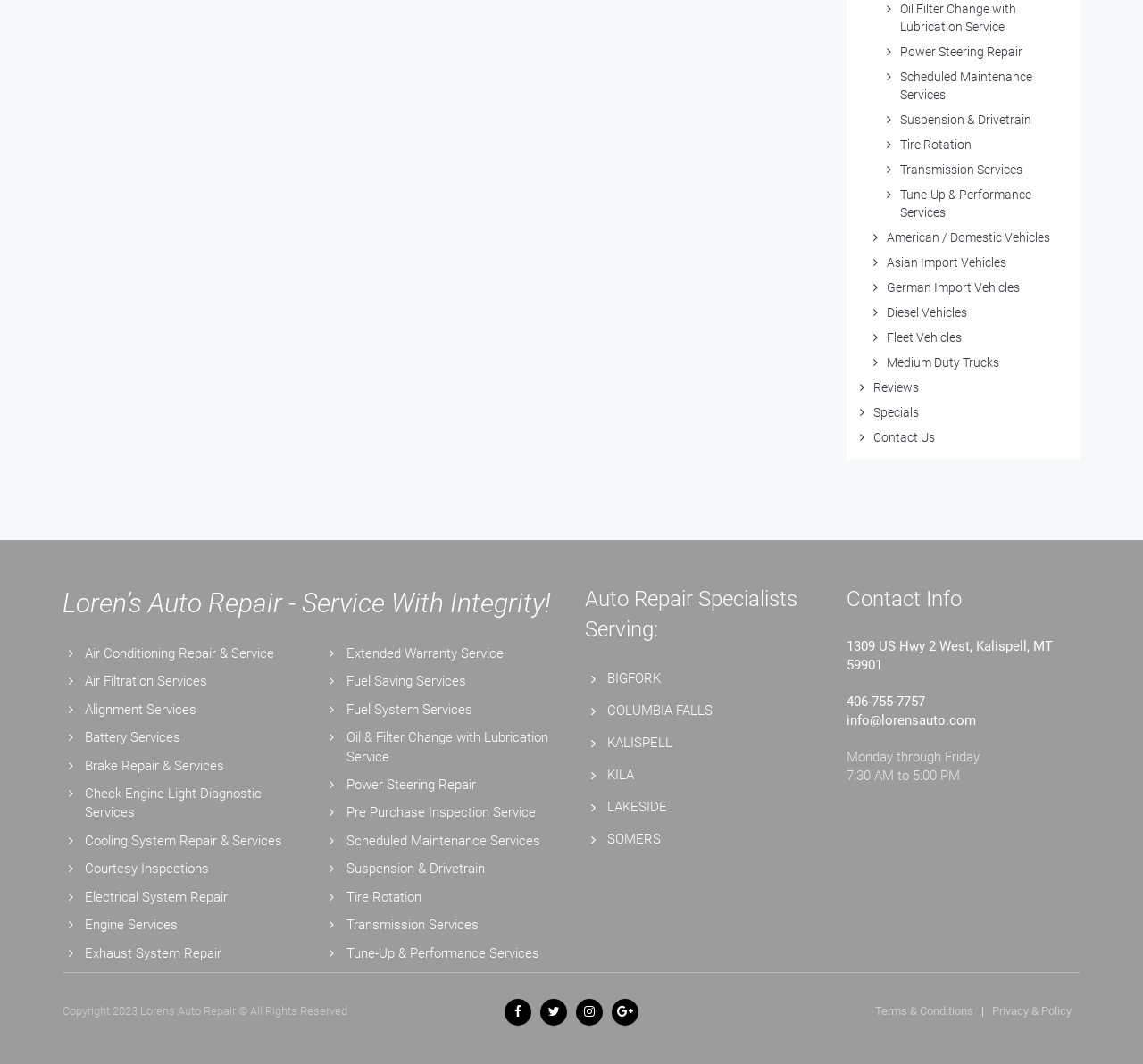Please specify the bounding box coordinates of the clickable section necessary to execute the following command: "Click on Oil Filter Change with Lubrication Service".

[0.787, 0.002, 0.889, 0.032]